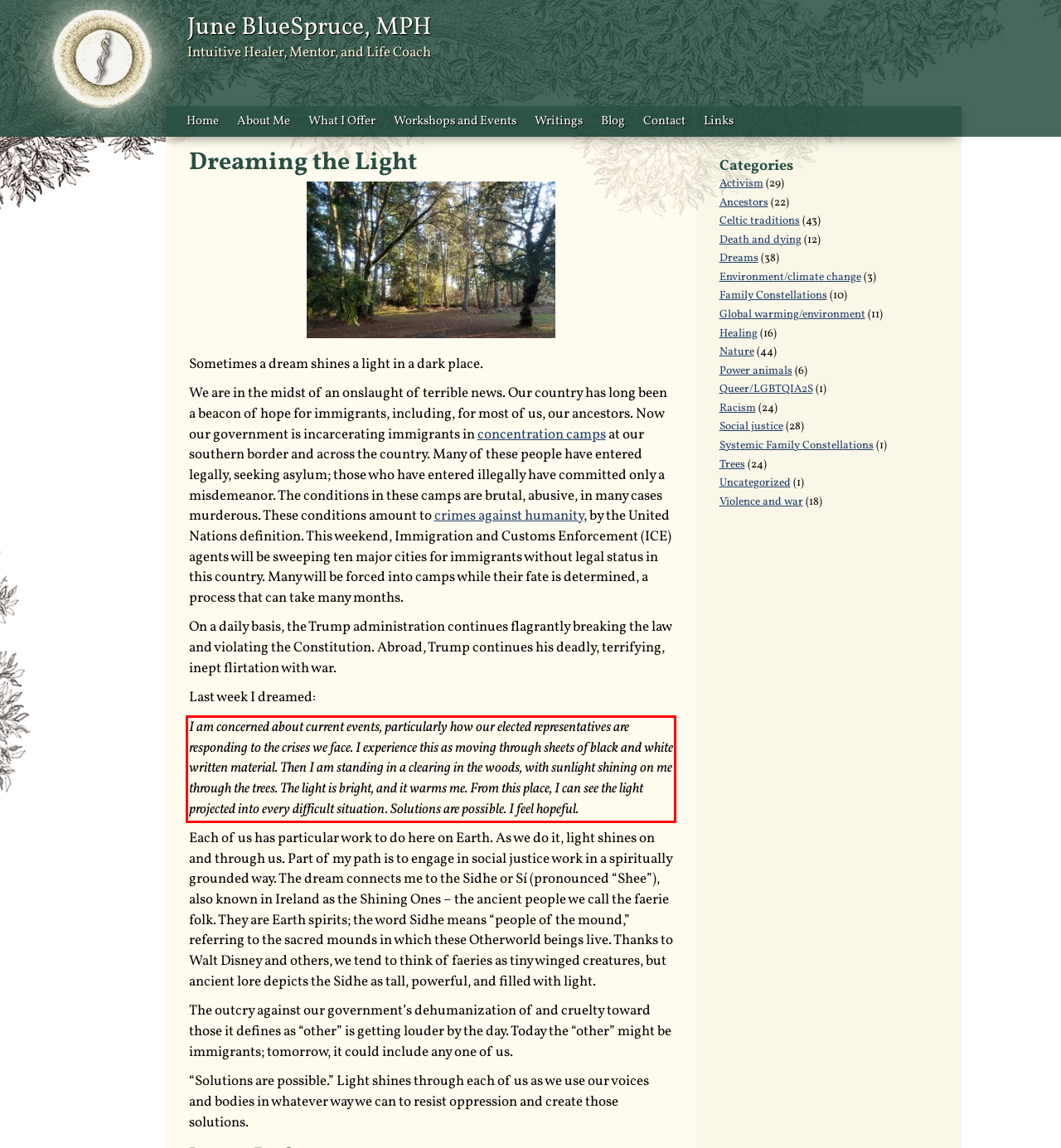You are given a webpage screenshot with a red bounding box around a UI element. Extract and generate the text inside this red bounding box.

I am concerned about current events, particularly how our elected representatives are responding to the crises we face. I experience this as moving through sheets of black and white written material. Then I am standing in a clearing in the woods, with sunlight shining on me through the trees. The light is bright, and it warms me. From this place, I can see the light projected into every difficult situation. Solutions are possible. I feel hopeful.